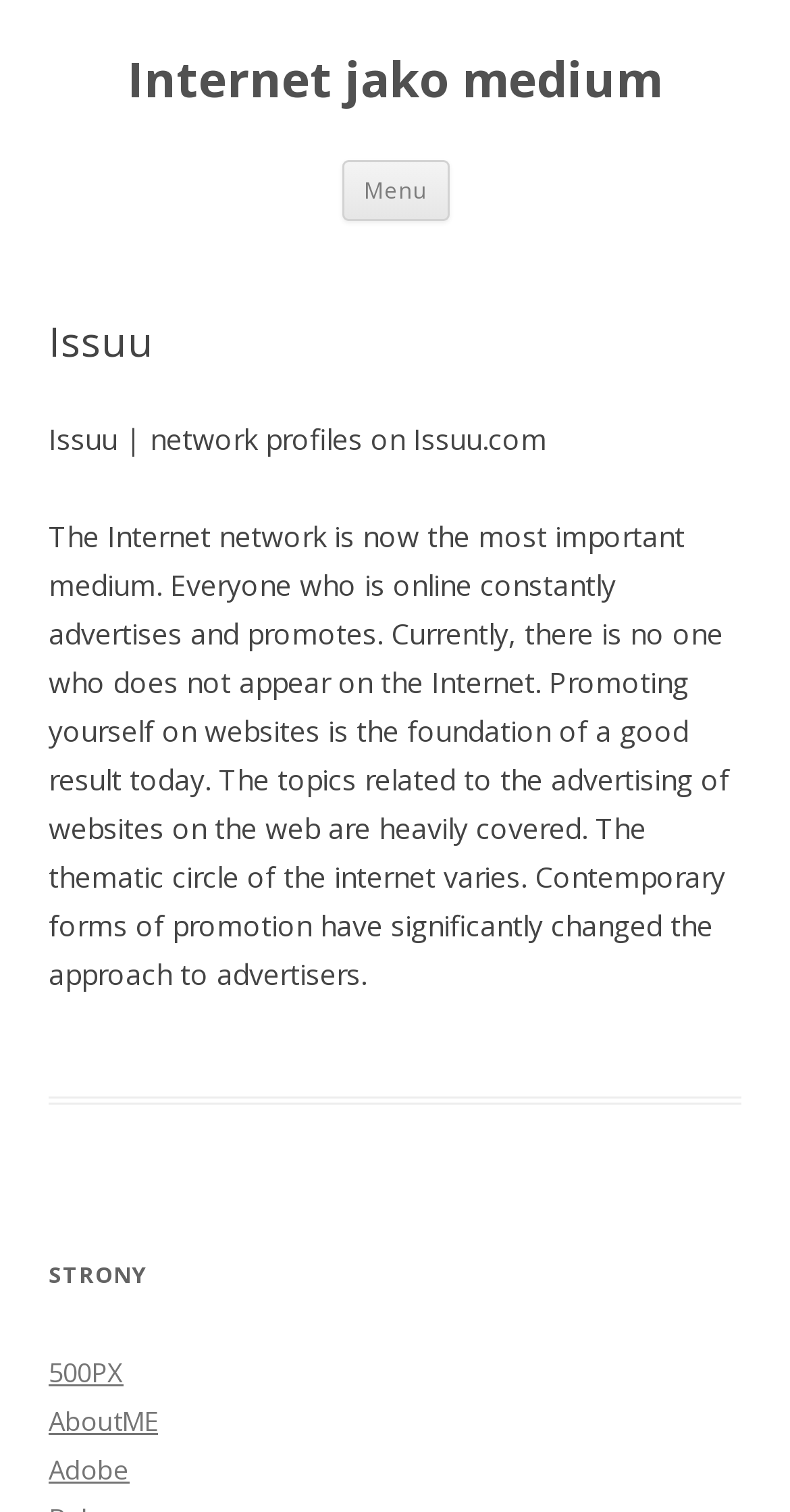Using the information in the image, give a detailed answer to the following question: What is the purpose of promoting oneself on websites?

According to the static text element inside the article element, promoting oneself on websites is the foundation of a good result today.